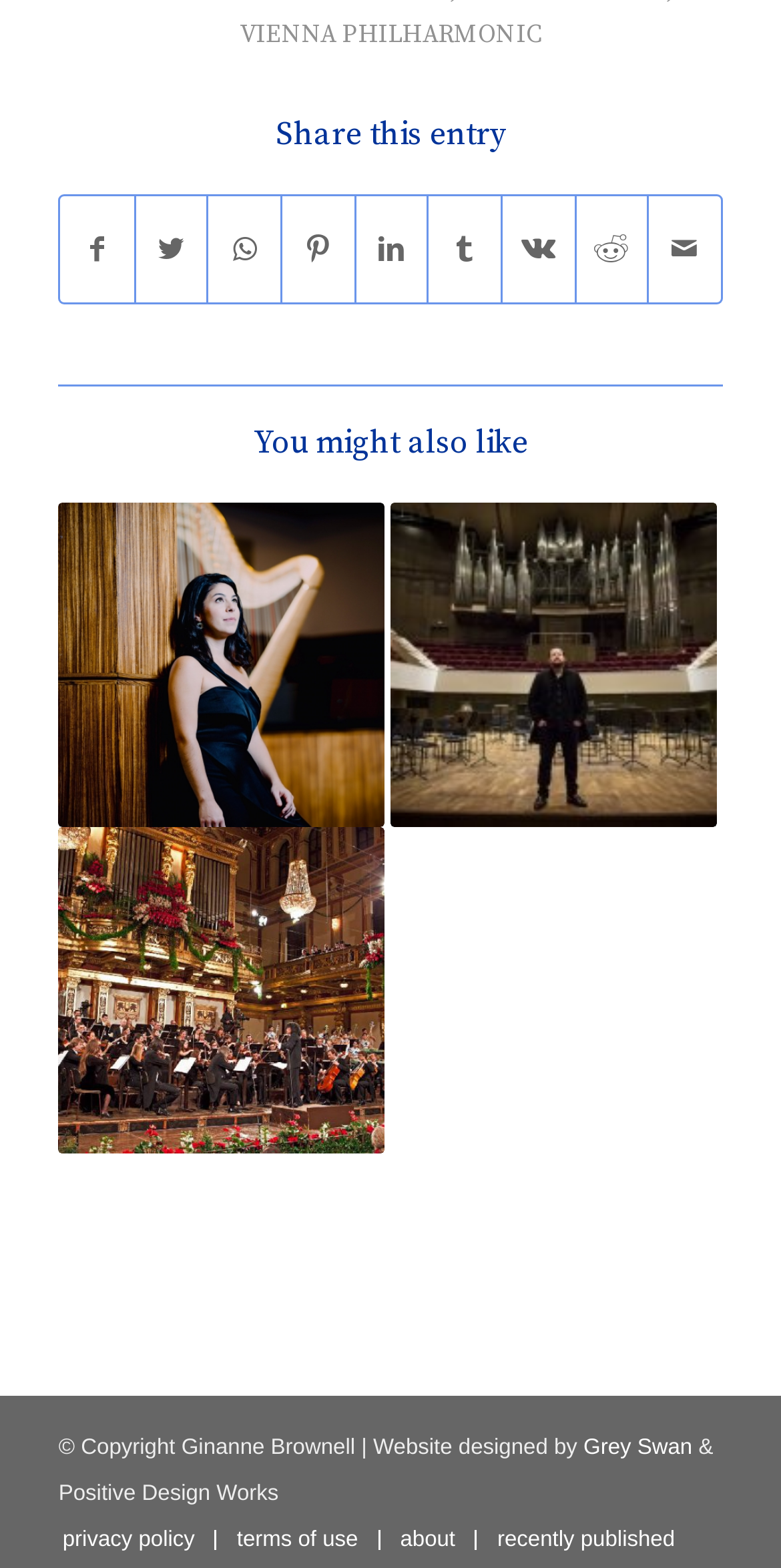Please examine the image and provide a detailed answer to the question: How many menu items are there at the bottom of the webpage?

I counted the number of menu items at the bottom of the webpage, which are 'privacy policy', 'terms of use', 'about', and 'recently published'.